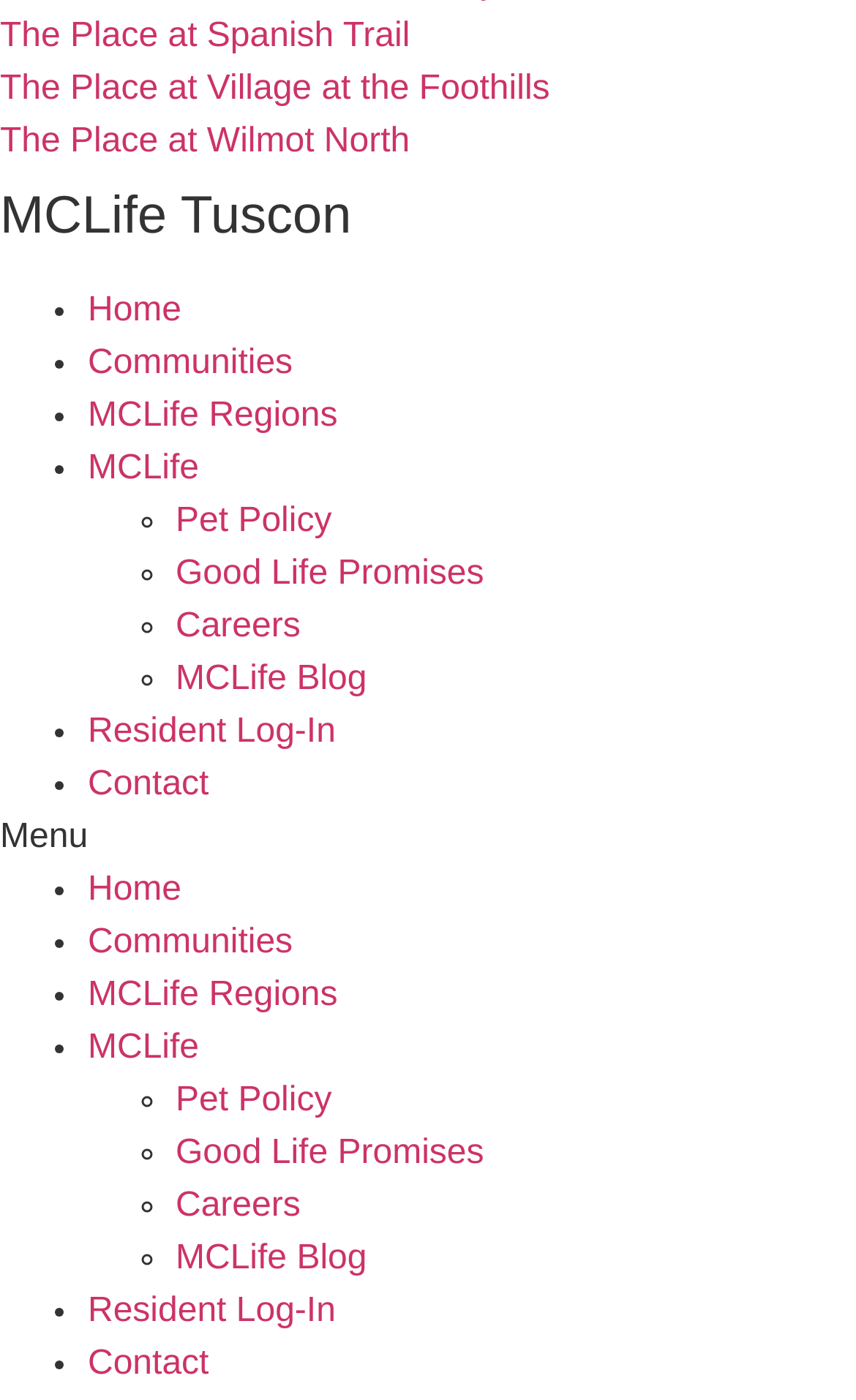Show the bounding box coordinates of the element that should be clicked to complete the task: "View Pet Policy".

[0.205, 0.359, 0.388, 0.385]